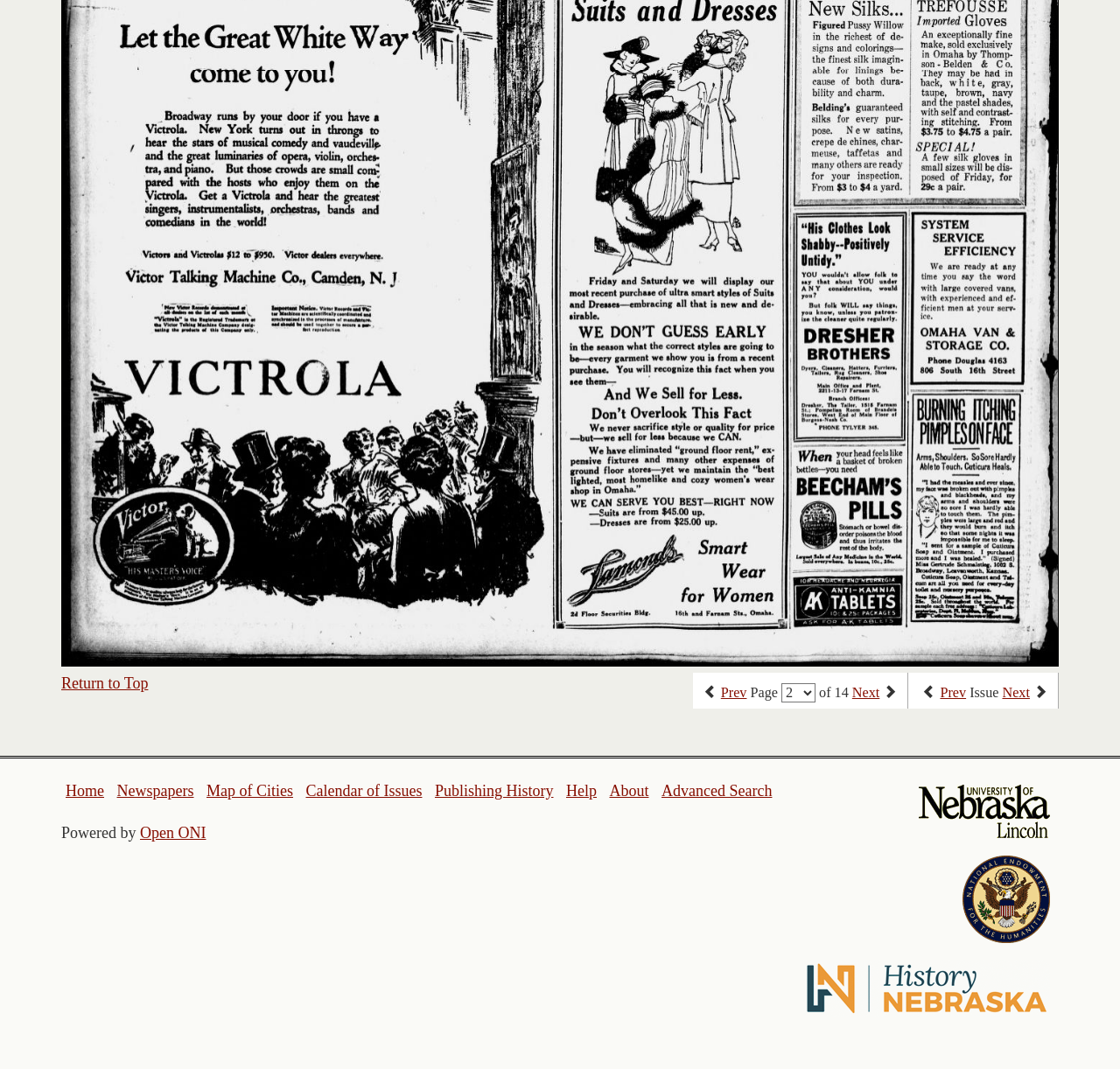Please identify the coordinates of the bounding box that should be clicked to fulfill this instruction: "go to home".

[0.059, 0.731, 0.093, 0.748]